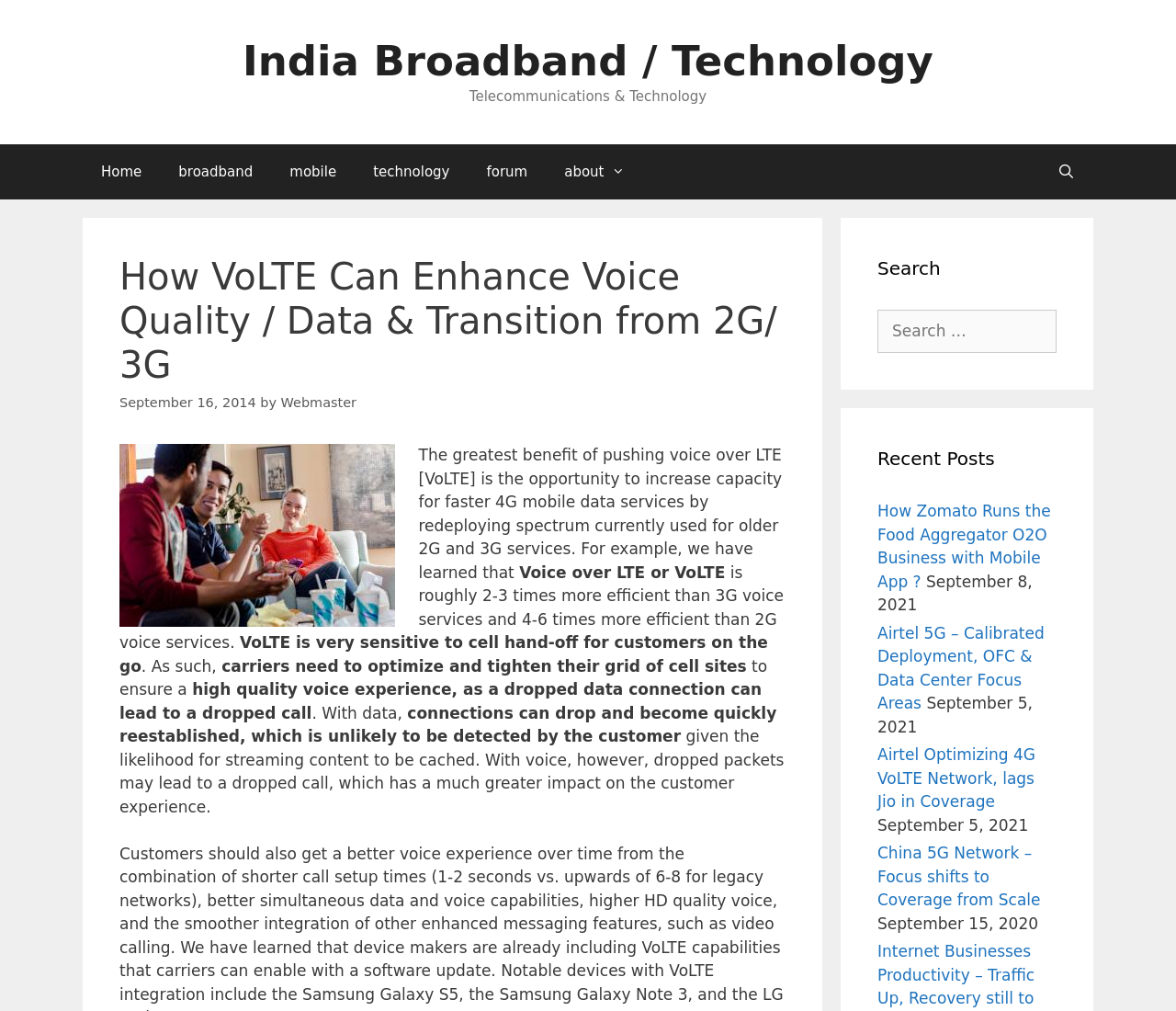Find the bounding box coordinates of the clickable region needed to perform the following instruction: "Search for something". The coordinates should be provided as four float numbers between 0 and 1, i.e., [left, top, right, bottom].

[0.746, 0.306, 0.898, 0.349]